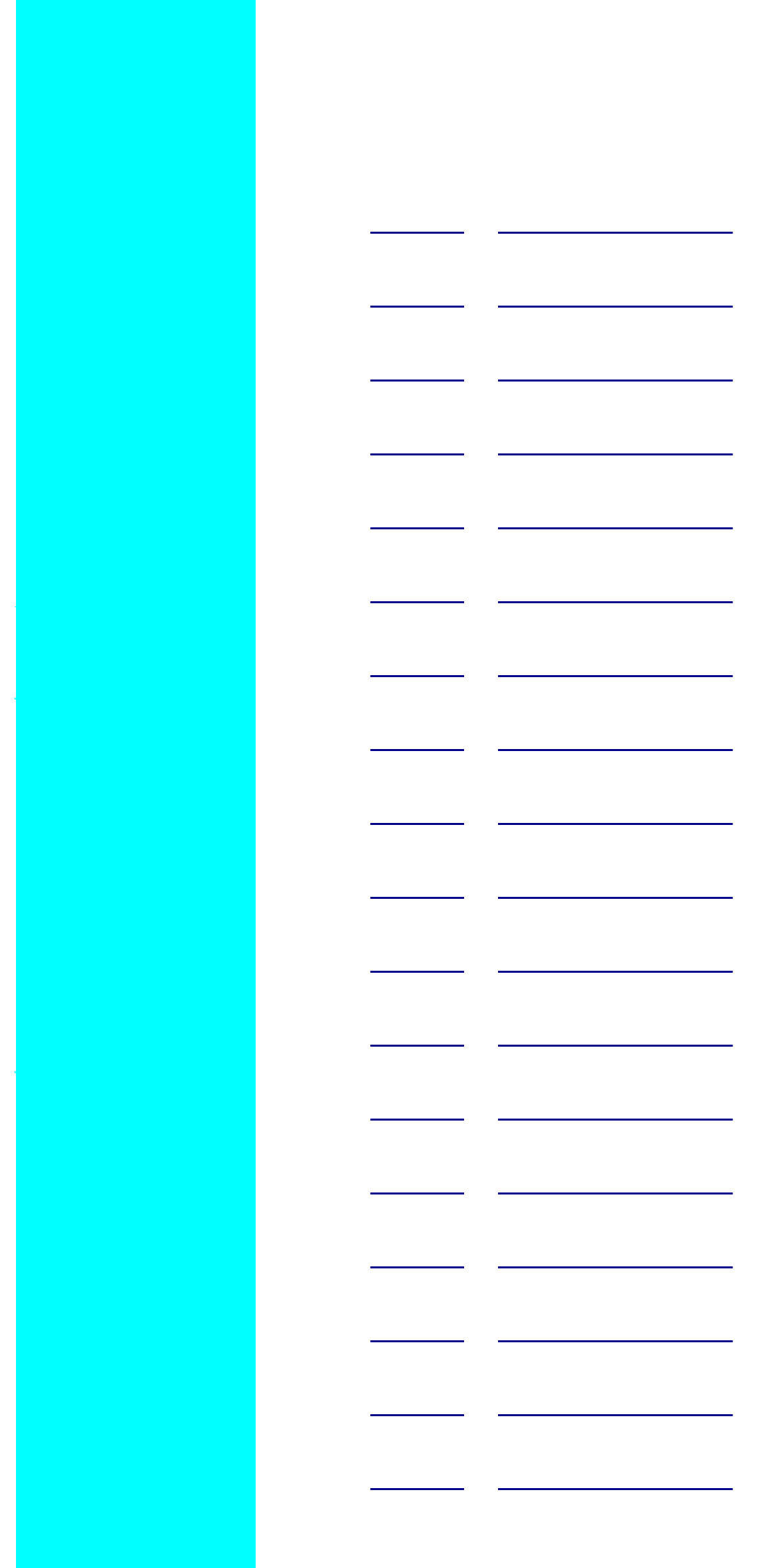Locate the bounding box of the UI element defined by this description: "Bargain DVD". The coordinates should be given as four float numbers between 0 and 1, formatted as [left, top, right, bottom].

[0.475, 0.789, 0.941, 0.811]